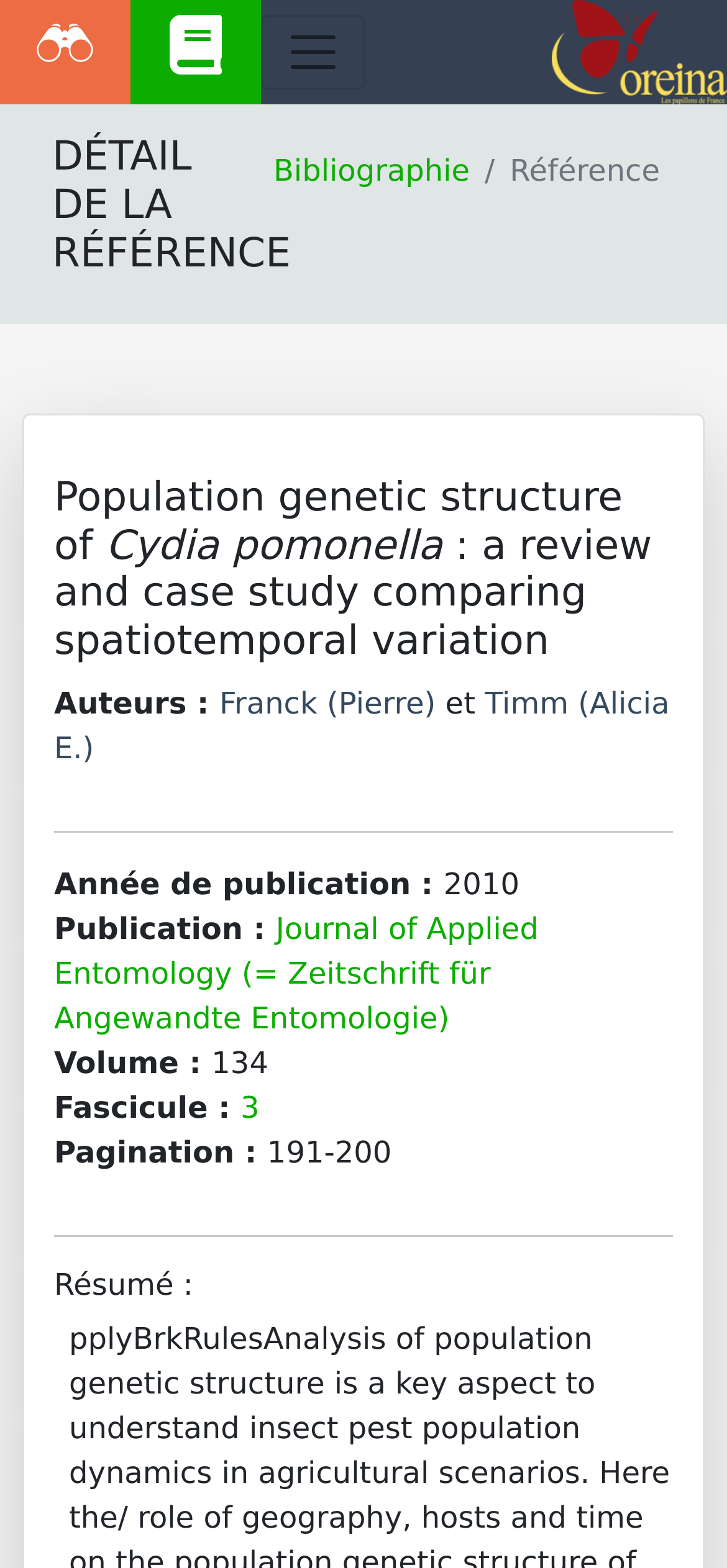Provide an in-depth caption for the webpage.

The webpage appears to be a reference page for a scientific article titled "Population genetic structure of Cydia pomonella: a review and case study comparing spatiotemporal variation". 

At the top of the page, there are three links, each accompanied by an image, positioned horizontally across the page. 

Below these links, there is a button labeled "Toggle navigation" on the left side, which controls a cache menu. 

On the right side, there is a link labeled "Oreina" accompanied by an image. 

The main content of the page is divided into sections. The first section is a header area that spans the width of the page, containing links to a bibliography and a static text "Référence". 

Below this header area, there is a heading that reads "DÉTAIL DE LA RÉFÉRENCE", followed by the title of the article. 

The next section provides information about the authors, with two links to the authors' names, "Franck (Pierre)" and "Timm (Alicia E.)", separated by a static text "et". 

A horizontal separator line divides this section from the next, which contains information about the publication, including the year, publication title, volume, fascicle, and pagination. 

Another horizontal separator line separates this section from the final section, which contains a heading "Résumé :" and likely provides a summary of the article.